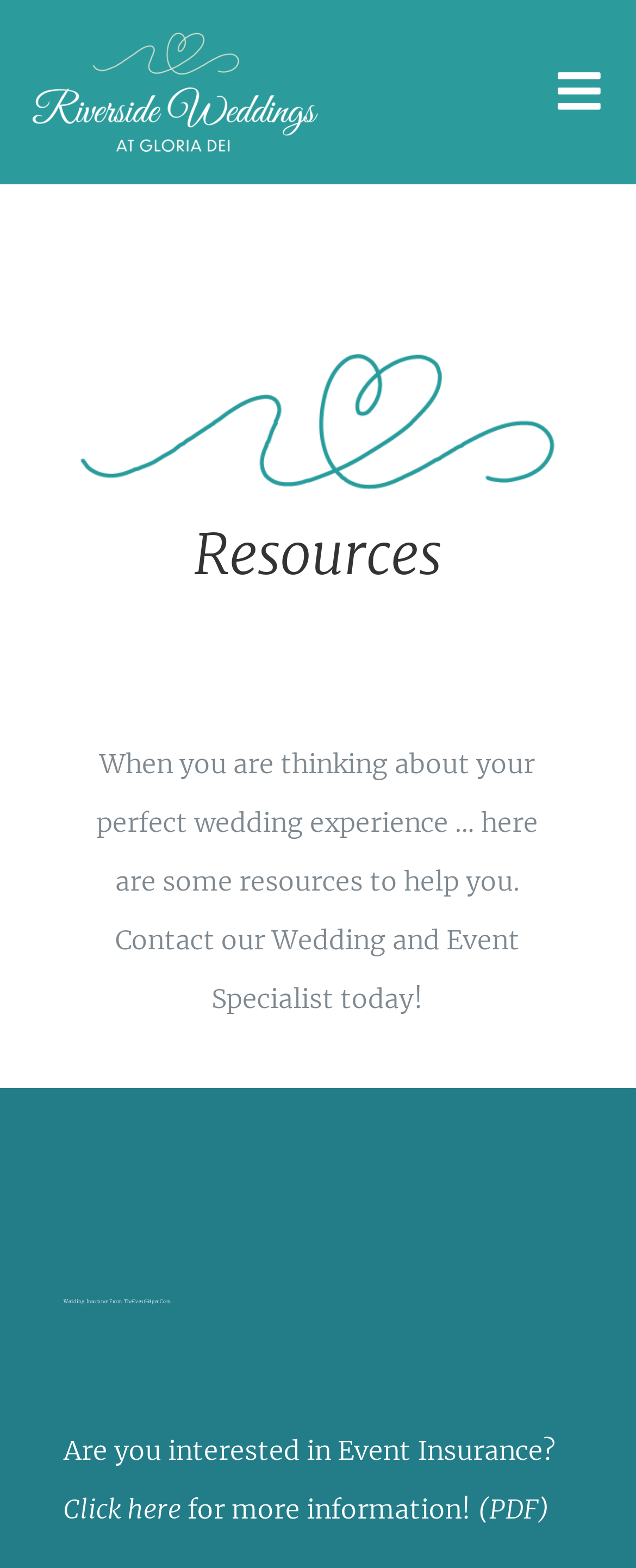Please specify the bounding box coordinates of the clickable section necessary to execute the following command: "View the Historic Wedding Venue page".

[0.0, 0.09, 1.0, 0.147]